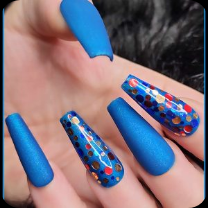Describe all the aspects of the image extensively.

The image showcases a stunning set of accent nails featuring a vibrant matte blue finish. Each nail is elegantly shaped with a long, tapered design that highlights their striking color. The standout nail displays an intricate design adorned with colorful polka dots in varying sizes, adding a playful yet sophisticated touch to the overall look. This design is perfect for those looking to make a bold statement with their manicured hands, embodying both creativity and modern style. Whether you're searching for inspiration for your next nail appointment or simply admiring nail art, this captivating set illustrates the artistry and craftsmanship involved in creating bespoke nail designs.